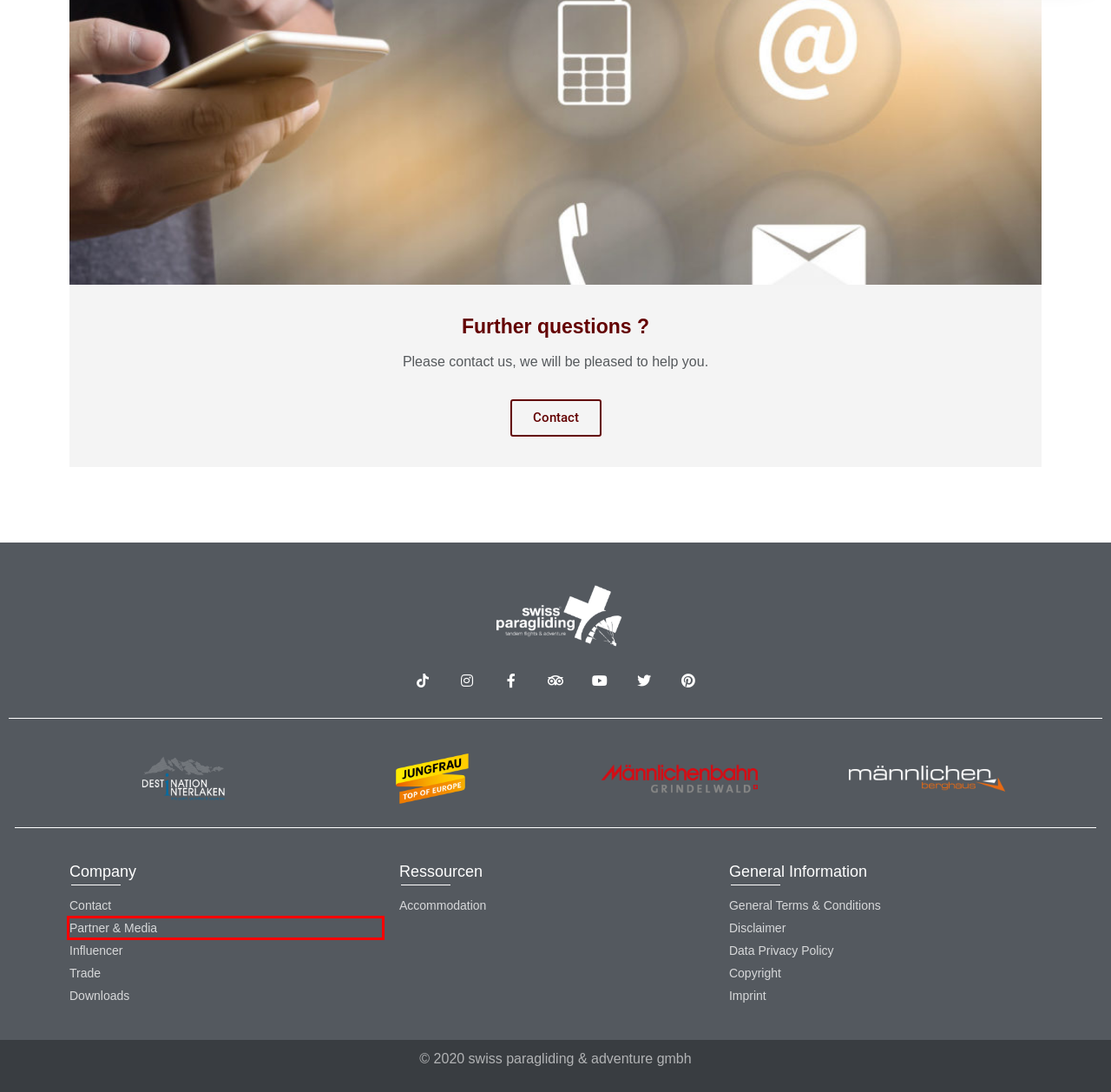You have a screenshot of a webpage with a red bounding box around a UI element. Determine which webpage description best matches the new webpage that results from clicking the element in the bounding box. Here are the candidates:
A. Swiss Paragliding & Adventure Tandem Flight | Interlaken | Switzerland
B. Tandem Paragliding flights | Swiss Paragliding & Adventure GmbH
C. Terms & Conditions | Swiss Paragliding & Adventure
D. Partners & Media | Swiss Paragliding & Adventure
E. Activities Interlaken | Jungfrau Region | Swiss Paragliding & Adventure
F. Paragliding Flights Gift Voucher Shop | Swiss Paragliding & Adventure
G. Downloads | Swiss Paragliding & Adventure
H. Tandem Gleitschirmflug | Jungfrau Region | Swiss Paragliding & Adventure

D